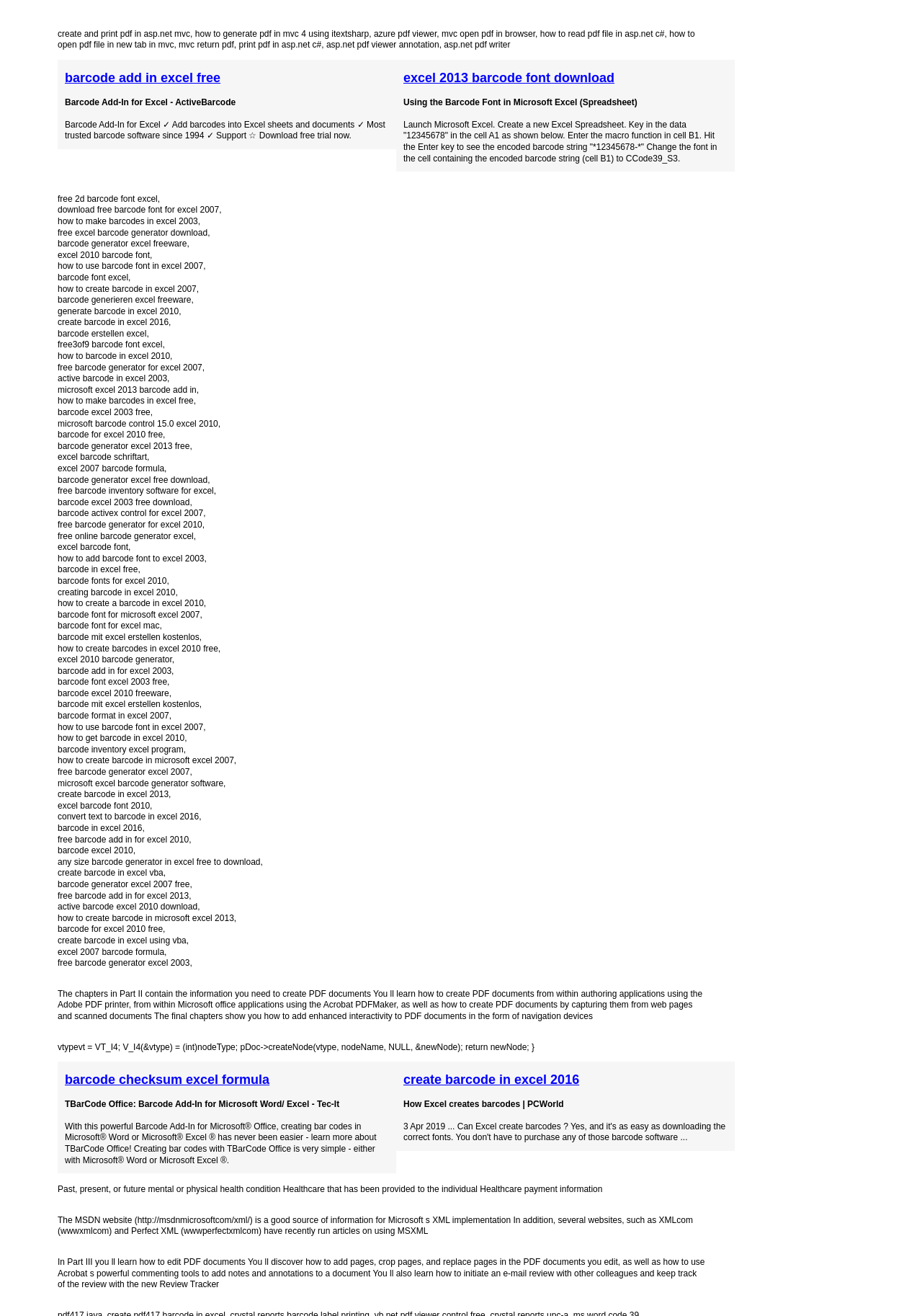Given the description of the UI element: "barcode generieren excel freeware", predict the bounding box coordinates in the form of [left, top, right, bottom], with each value being a float between 0 and 1.

[0.062, 0.224, 0.207, 0.232]